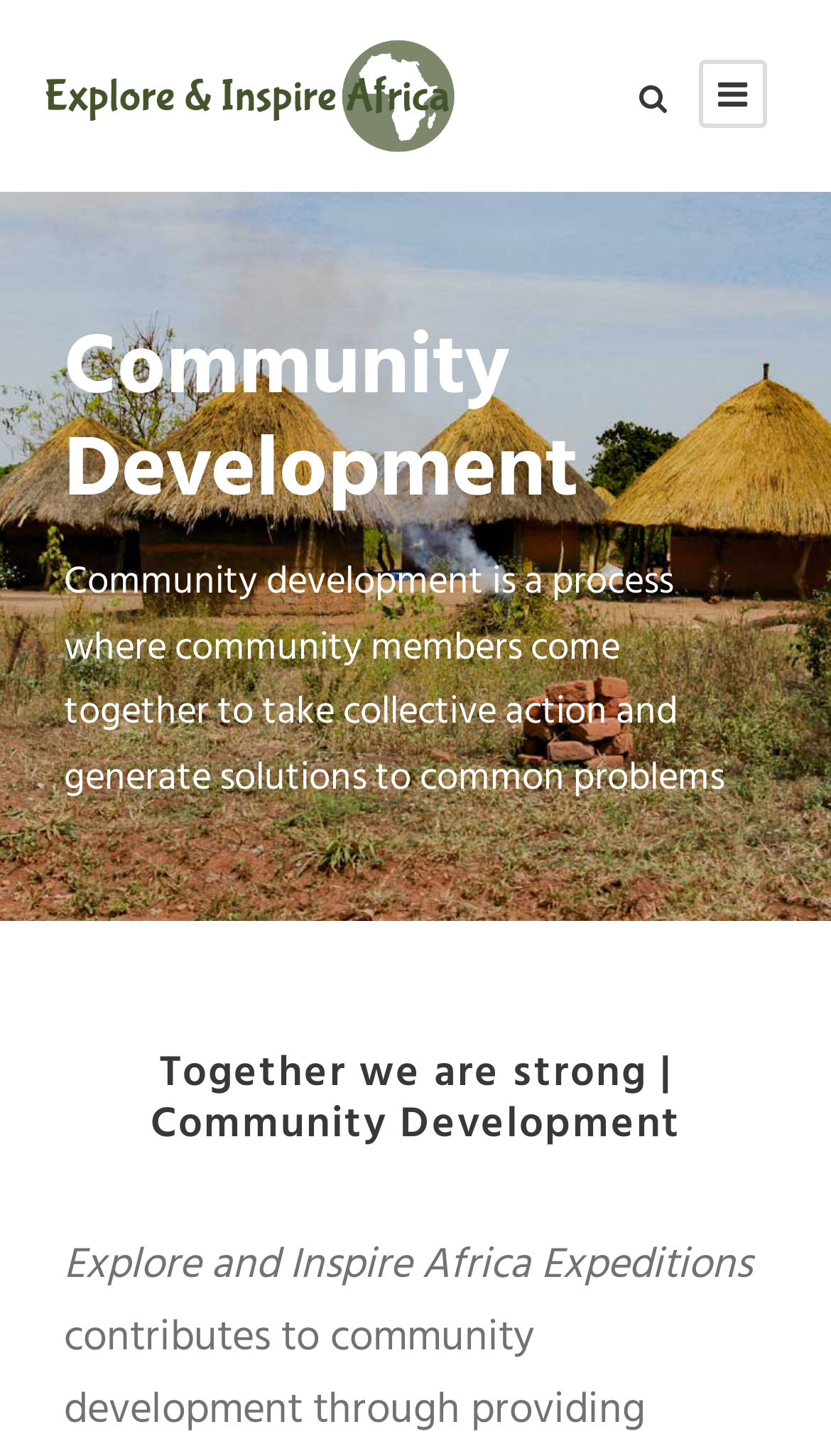Predict the bounding box coordinates for the UI element described as: "parent_node: Community Development". The coordinates should be four float numbers between 0 and 1, presented as [left, top, right, bottom].

[0.808, 0.862, 0.923, 0.928]